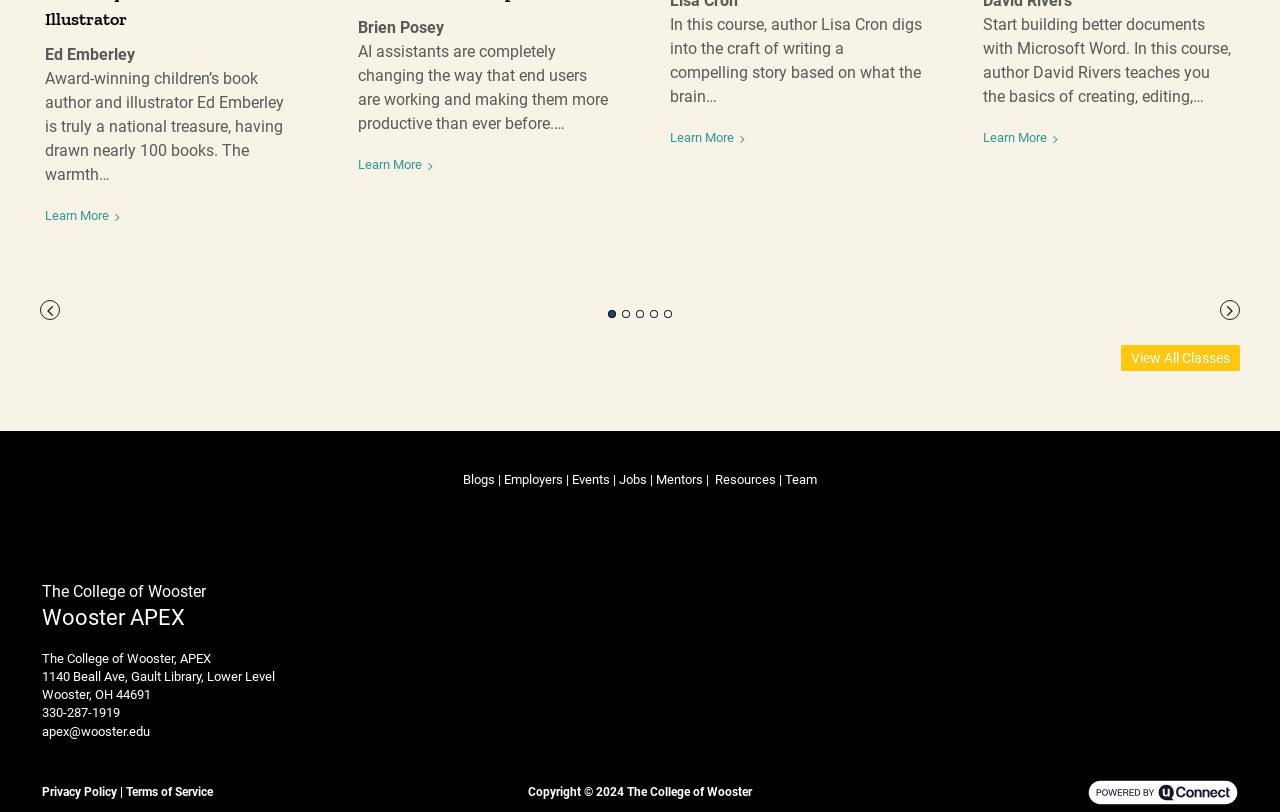Please identify the bounding box coordinates of the region to click in order to complete the task: "View all classes". The coordinates must be four float numbers between 0 and 1, specified as [left, top, right, bottom].

[0.876, 0.425, 0.969, 0.457]